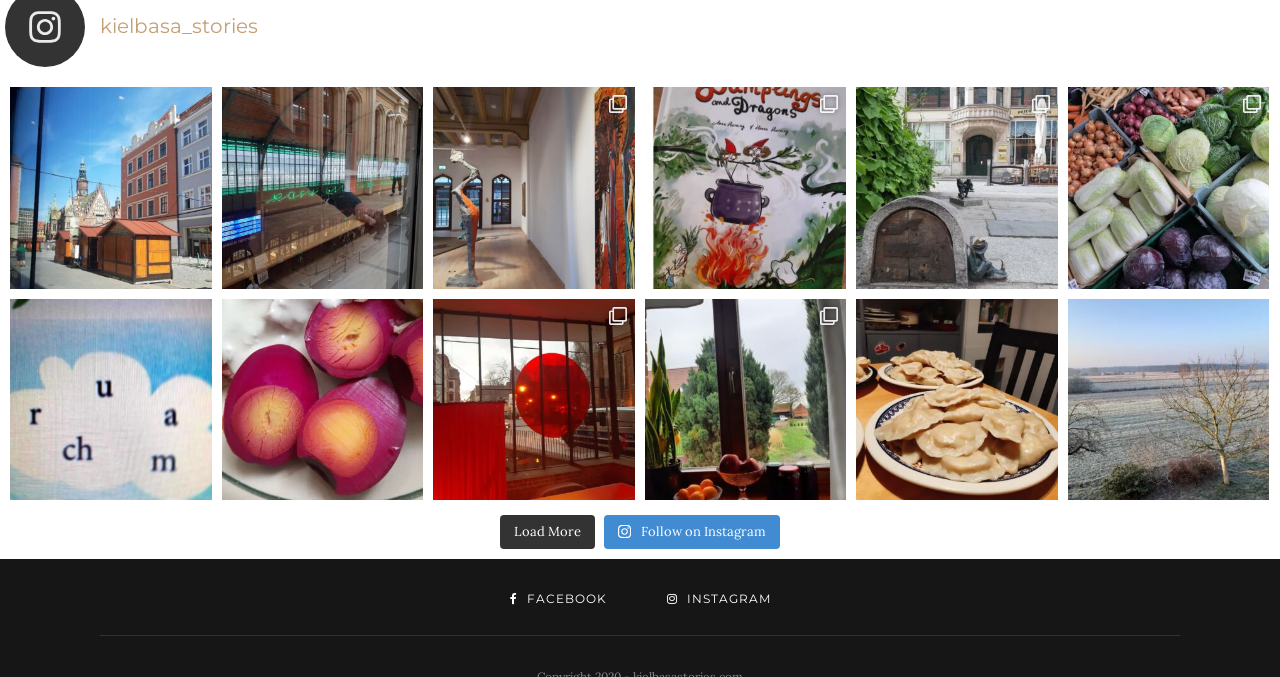Please determine the bounding box coordinates of the section I need to click to accomplish this instruction: "Follow on Instagram".

[0.472, 0.761, 0.609, 0.81]